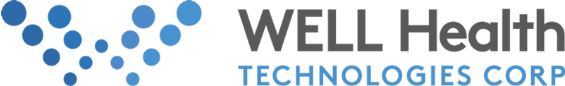What does the logo symbolize?
Using the image, give a concise answer in the form of a single word or short phrase.

Connectivity and health innovation